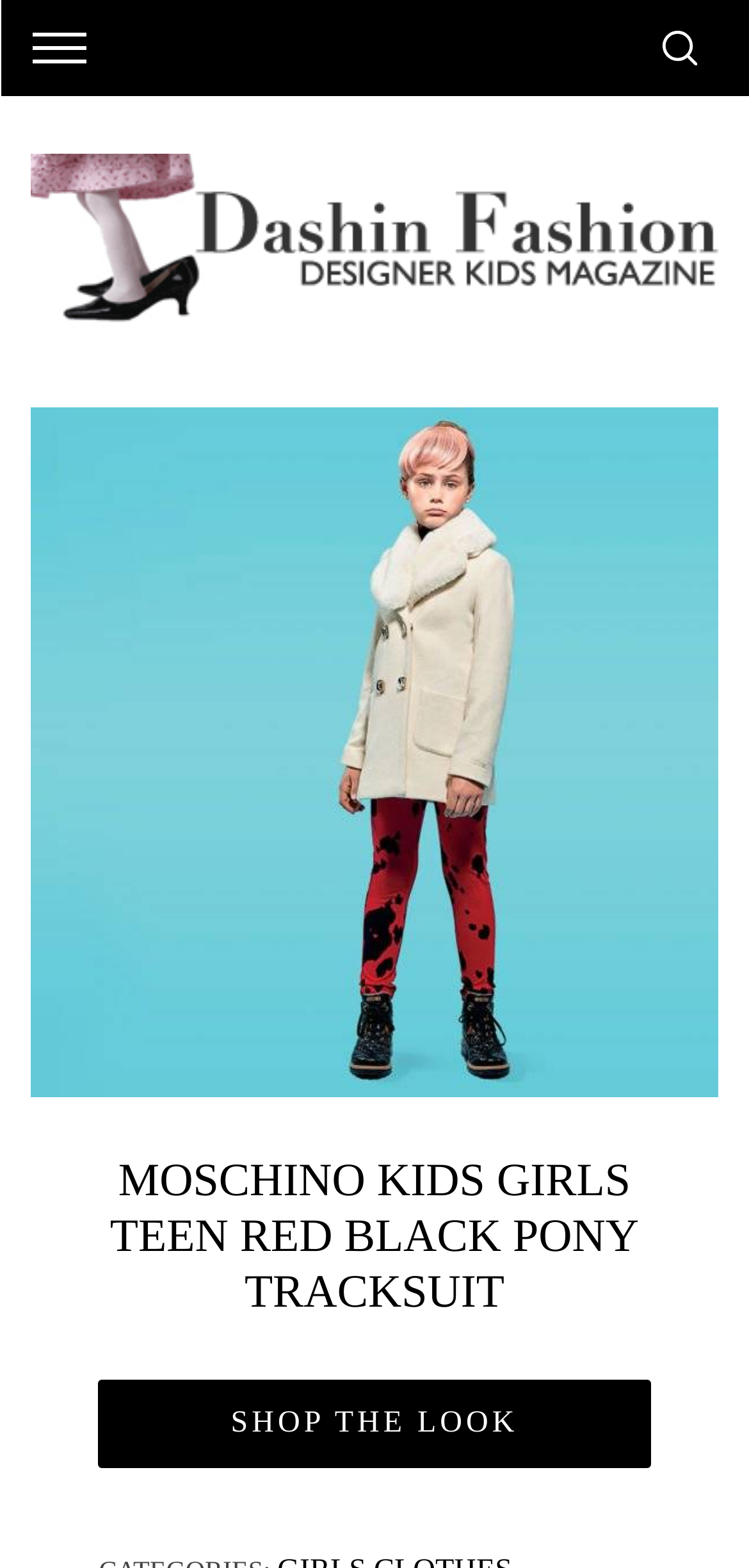Answer the question below using just one word or a short phrase: 
What is the purpose of the search box?

To search for products